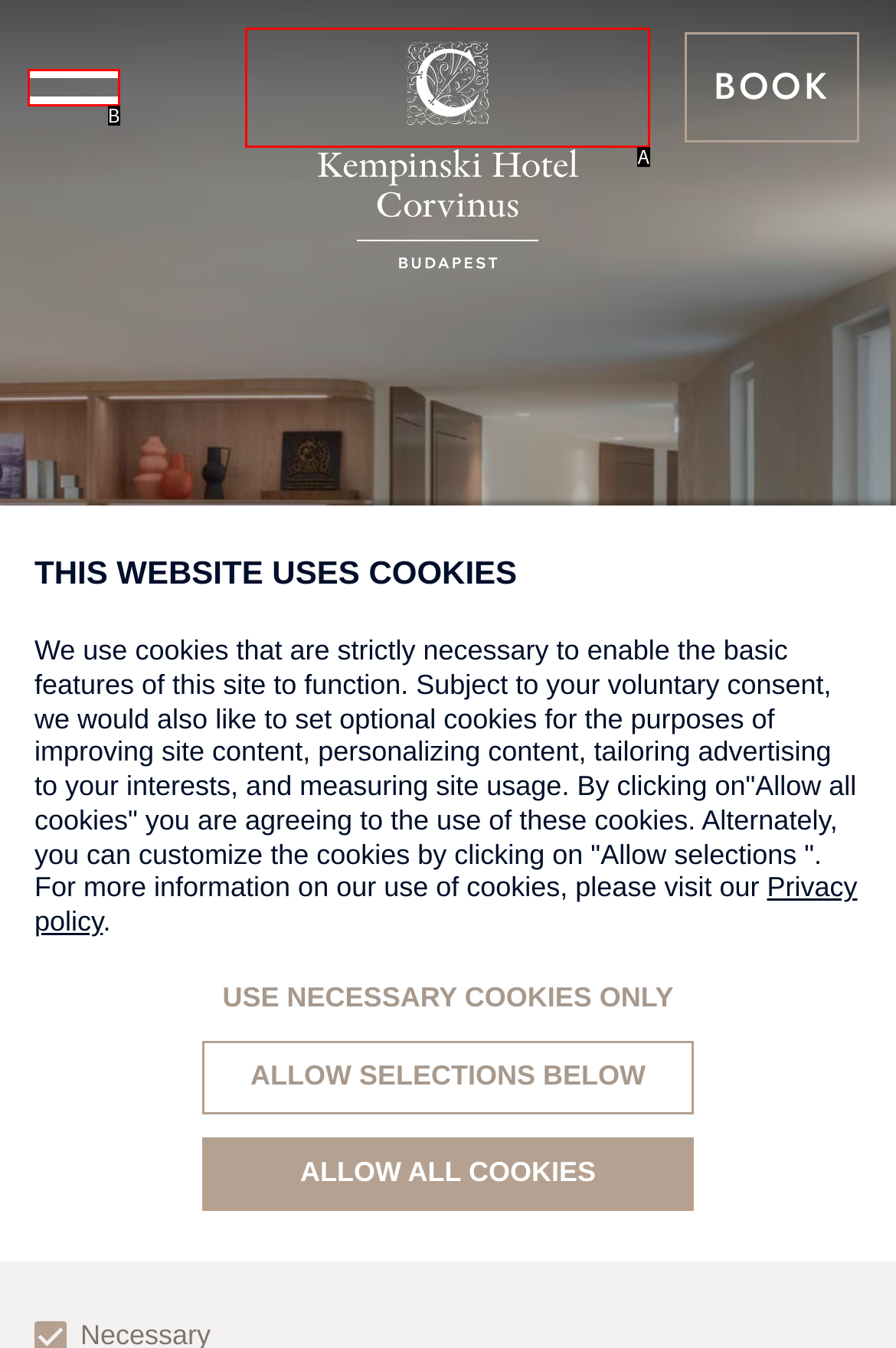Determine which HTML element matches the given description: aria-label="hotel page". Provide the corresponding option's letter directly.

A